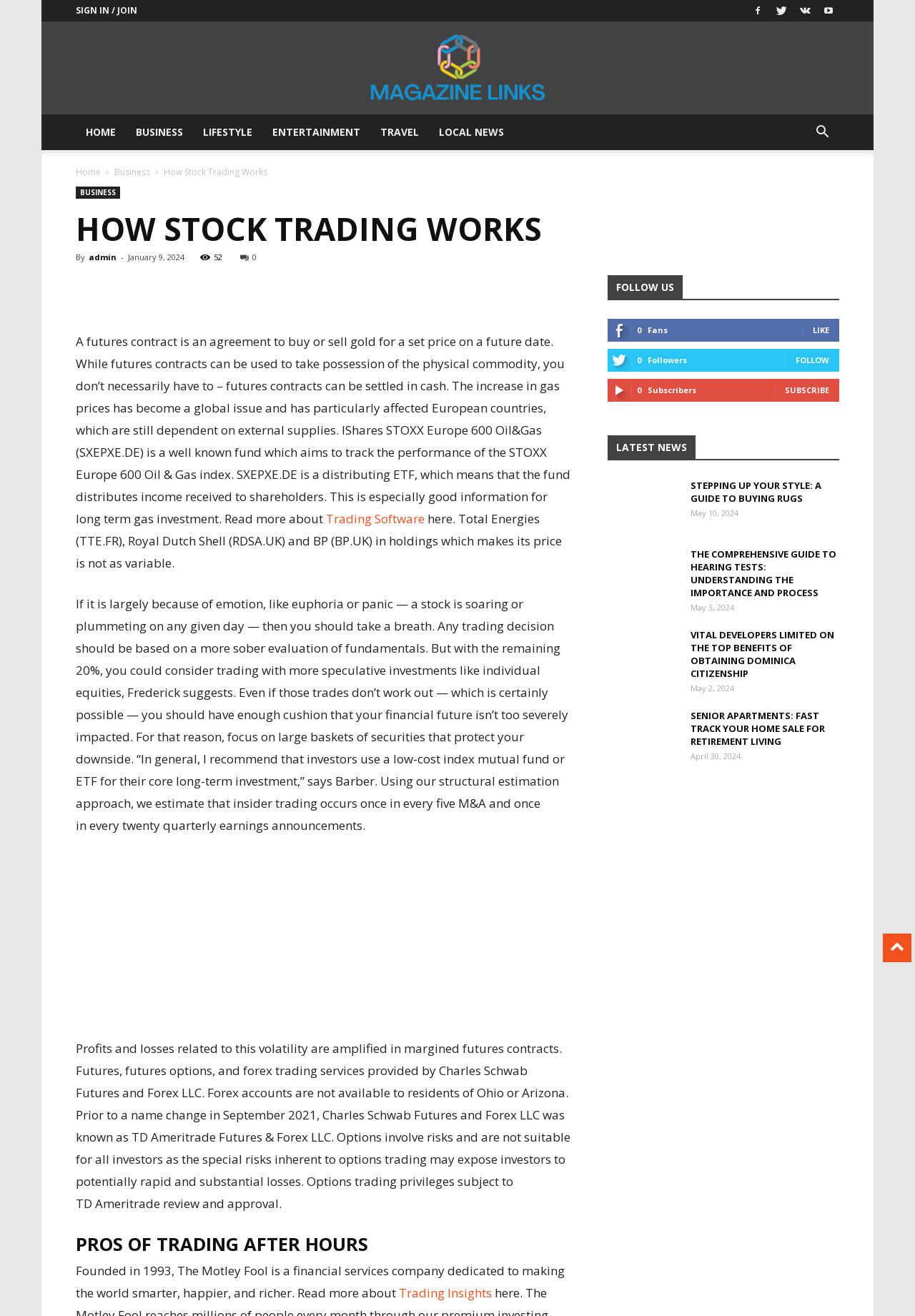Please indicate the bounding box coordinates for the clickable area to complete the following task: "Click on 'SIGN IN / JOIN'". The coordinates should be specified as four float numbers between 0 and 1, i.e., [left, top, right, bottom].

[0.083, 0.003, 0.15, 0.012]